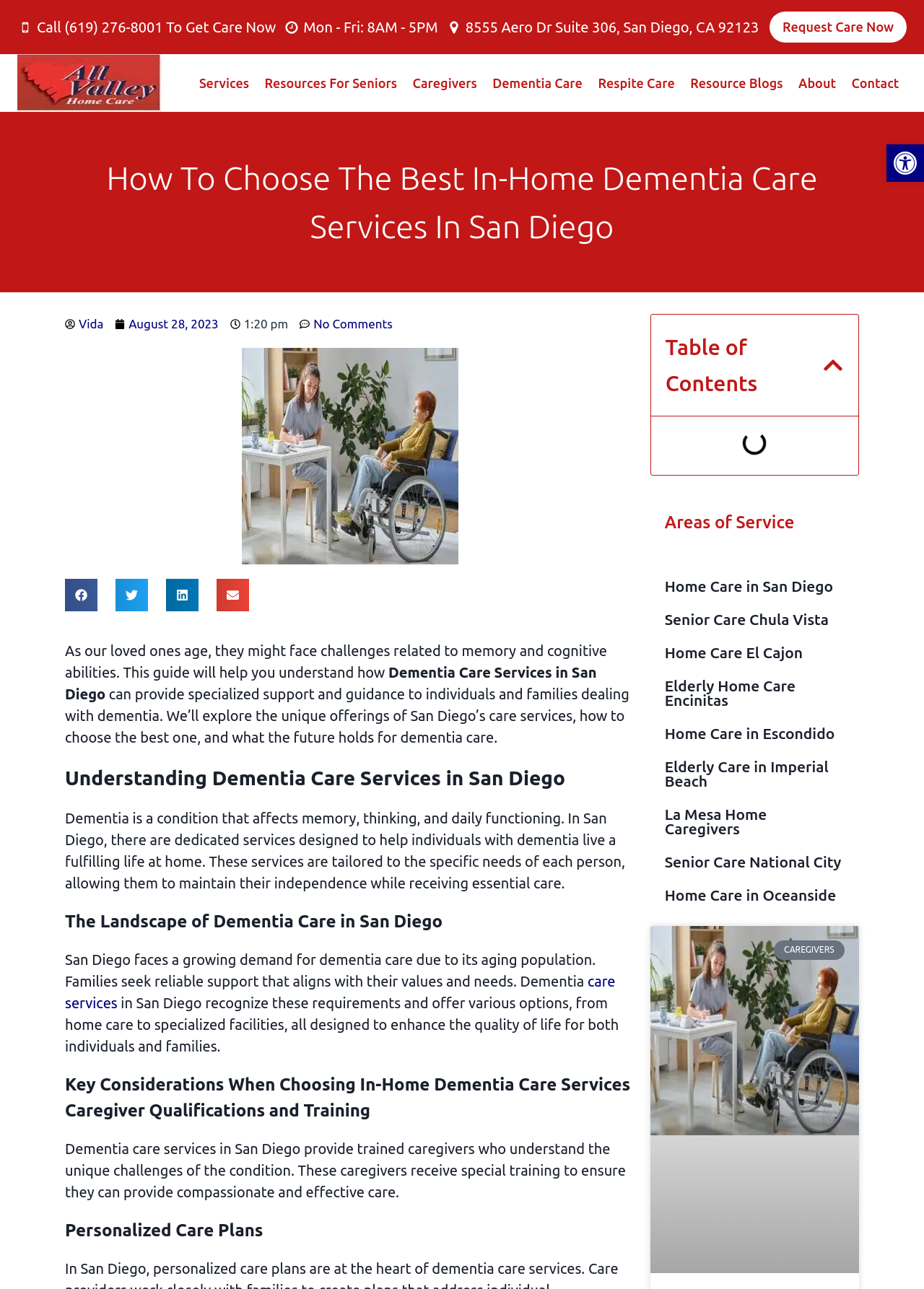Locate the bounding box coordinates of the element's region that should be clicked to carry out the following instruction: "Request care now". The coordinates need to be four float numbers between 0 and 1, i.e., [left, top, right, bottom].

[0.833, 0.009, 0.981, 0.033]